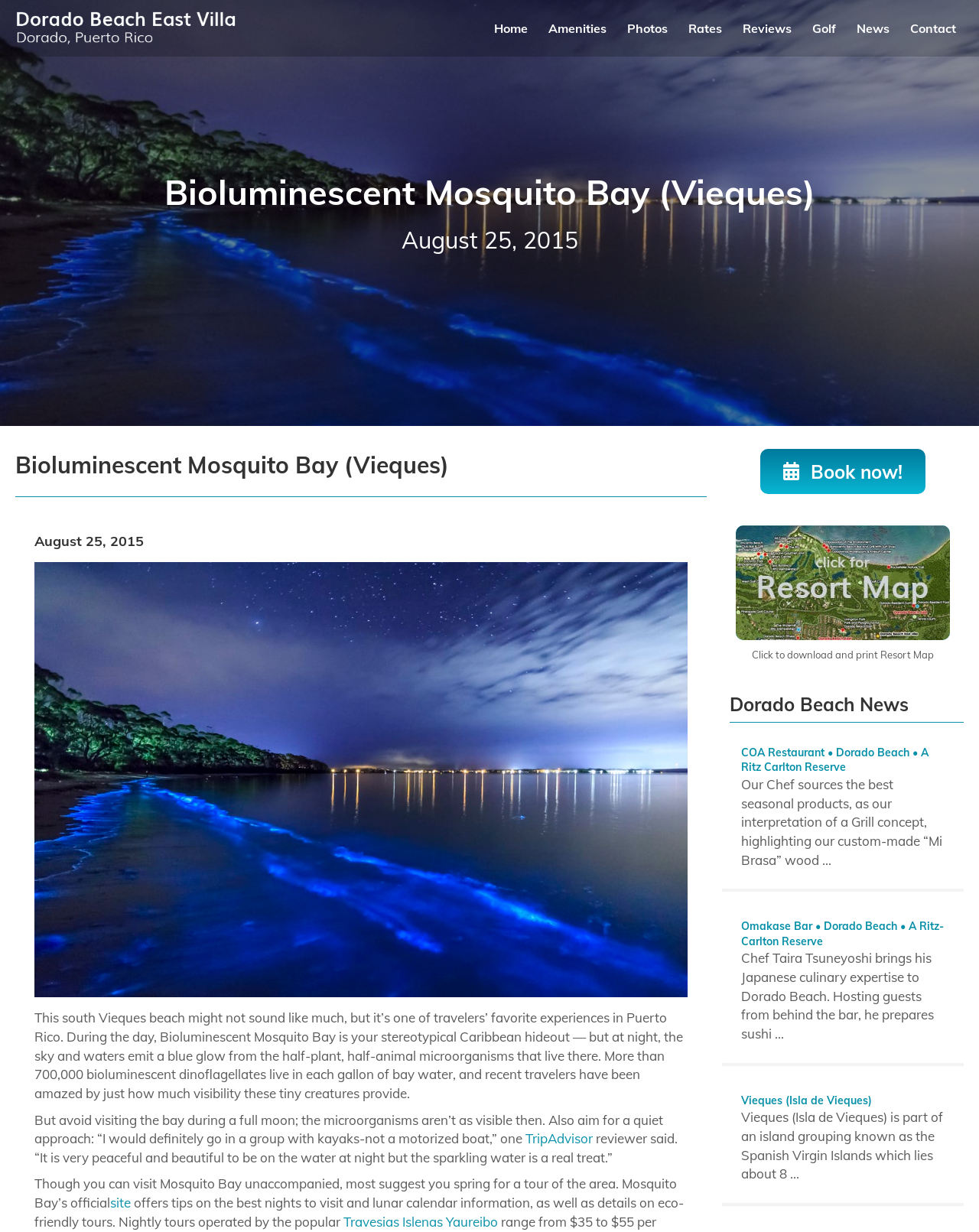Find the bounding box coordinates of the clickable region needed to perform the following instruction: "Click on the 'Home' link". The coordinates should be provided as four float numbers between 0 and 1, i.e., [left, top, right, bottom].

[0.495, 0.013, 0.547, 0.034]